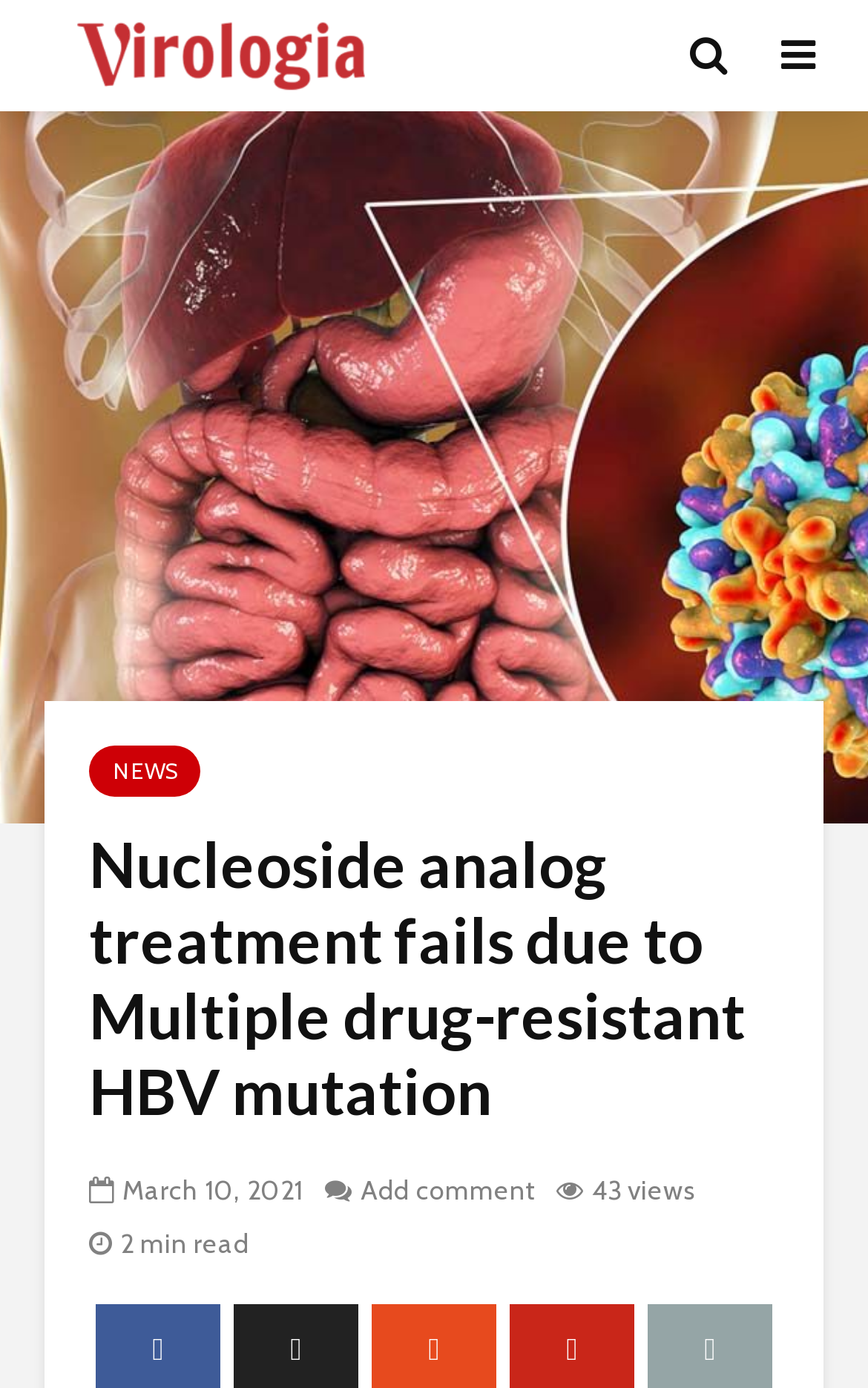Using the format (top-left x, top-left y, bottom-right x, bottom-right y), provide the bounding box coordinates for the described UI element. All values should be floating point numbers between 0 and 1: Add comment

[0.374, 0.845, 0.615, 0.869]